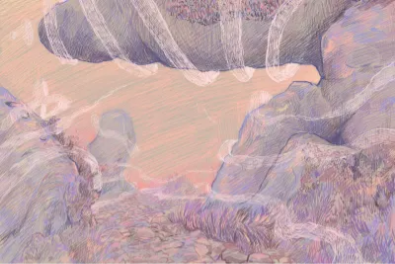Using the information in the image, give a detailed answer to the following question: Are the wisps in the image clouds or mist?

The caption describes the wisps as 'reminiscent of clouds or mist', implying that they could be either one, or perhaps a combination of both.